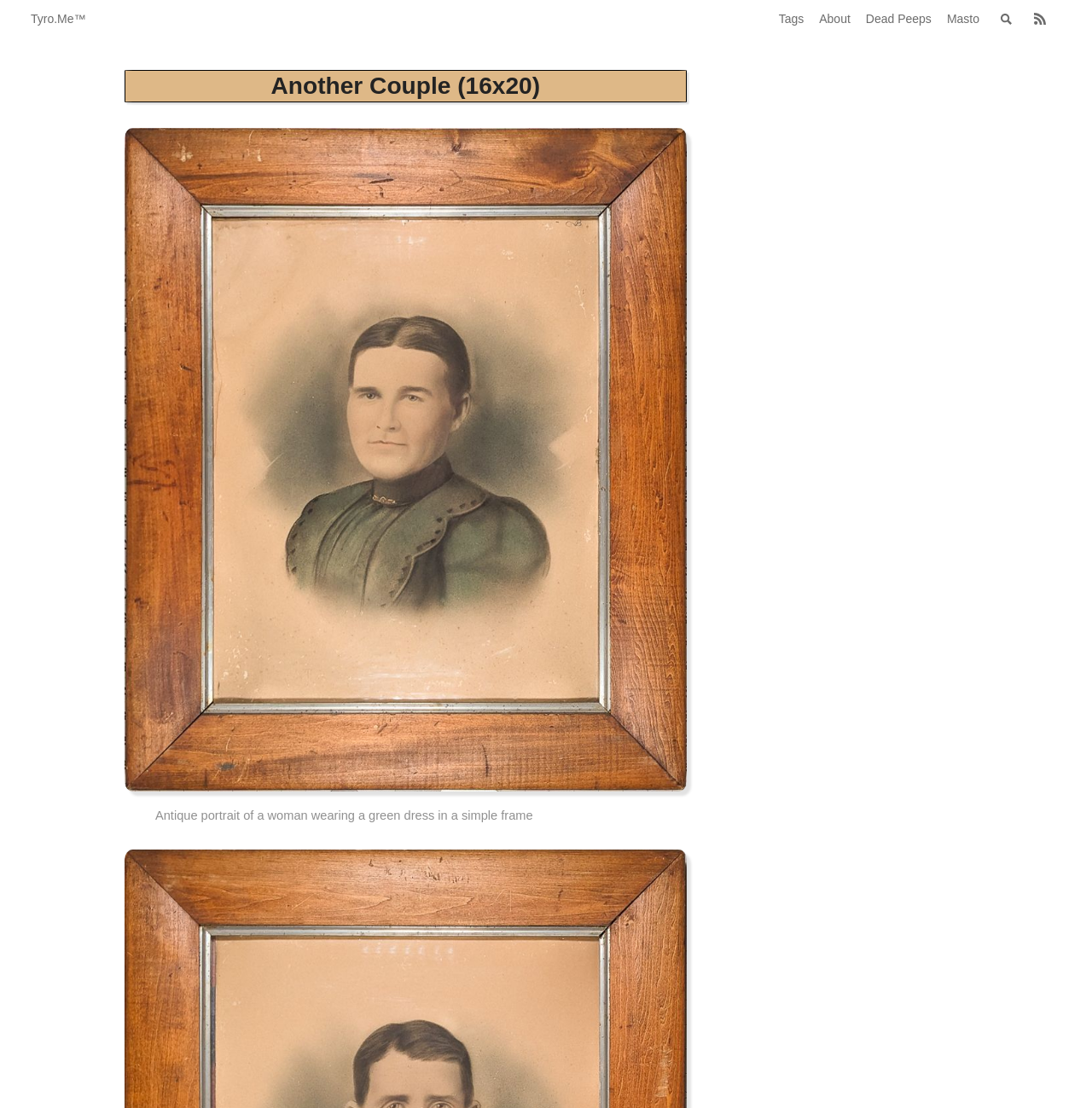What is the color of the dress in the image?
Can you offer a detailed and complete answer to this question?

The OCR text of the image element describes the woman as wearing a 'green dress', so the color of the dress is green.